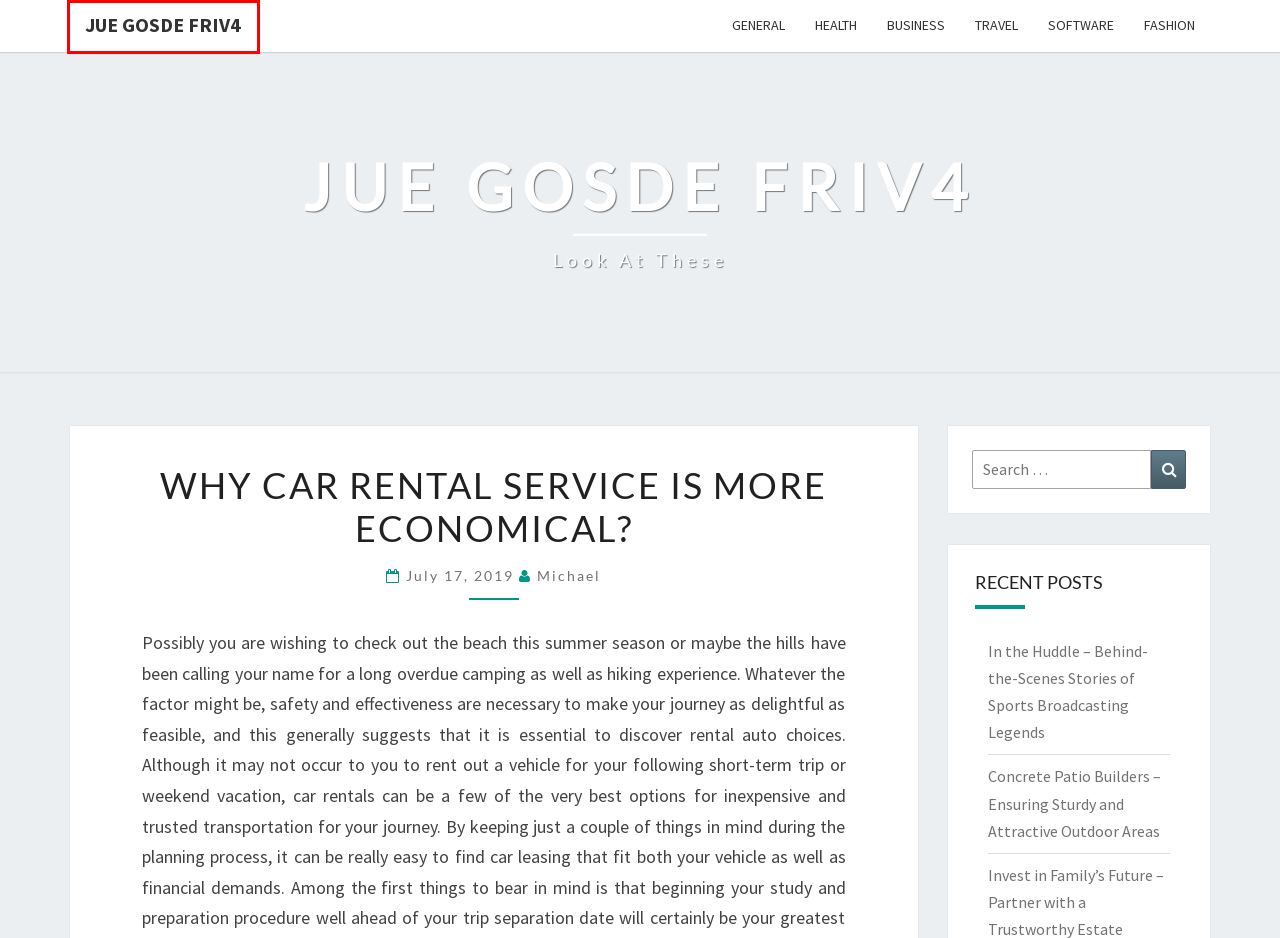Analyze the screenshot of a webpage featuring a red rectangle around an element. Pick the description that best fits the new webpage after interacting with the element inside the red bounding box. Here are the candidates:
A. Fashion – Jue Gosde Friv4
B. Health – Jue Gosde Friv4
C. In the Huddle – Behind-the-Scenes Stories of Sports Broadcasting Legends – Jue Gosde Friv4
D. Software – Jue Gosde Friv4
E. Travel – Jue Gosde Friv4
F. Concrete Patio Builders – Ensuring Sturdy and Attractive Outdoor Areas – Jue Gosde Friv4
G. Michael – Jue Gosde Friv4
H. Jue Gosde Friv4 – Look at These

H